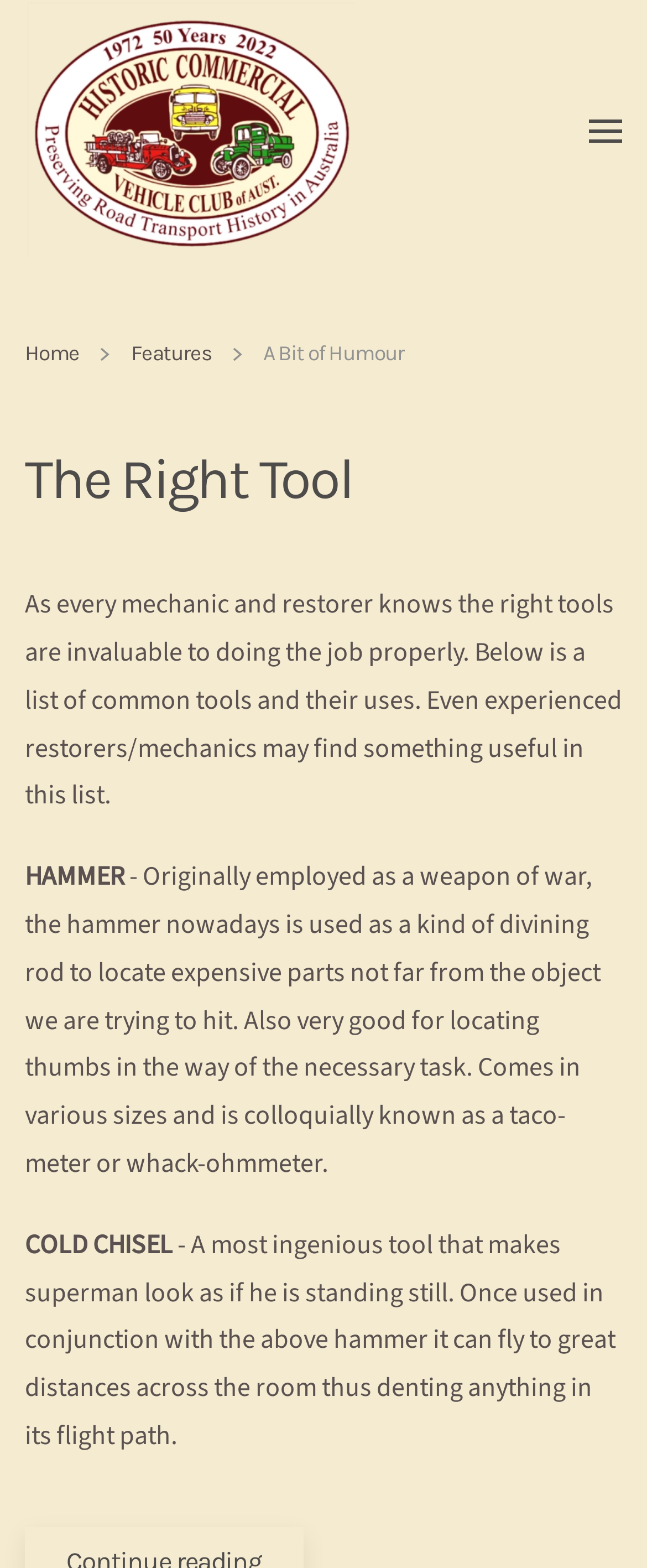What is the name of the first tool listed?
Provide a detailed answer to the question, using the image to inform your response.

The first tool listed on the webpage is the HAMMER, which is described in a humorous way as a kind of divining rod to locate expensive parts not far from the object we are trying to hit.